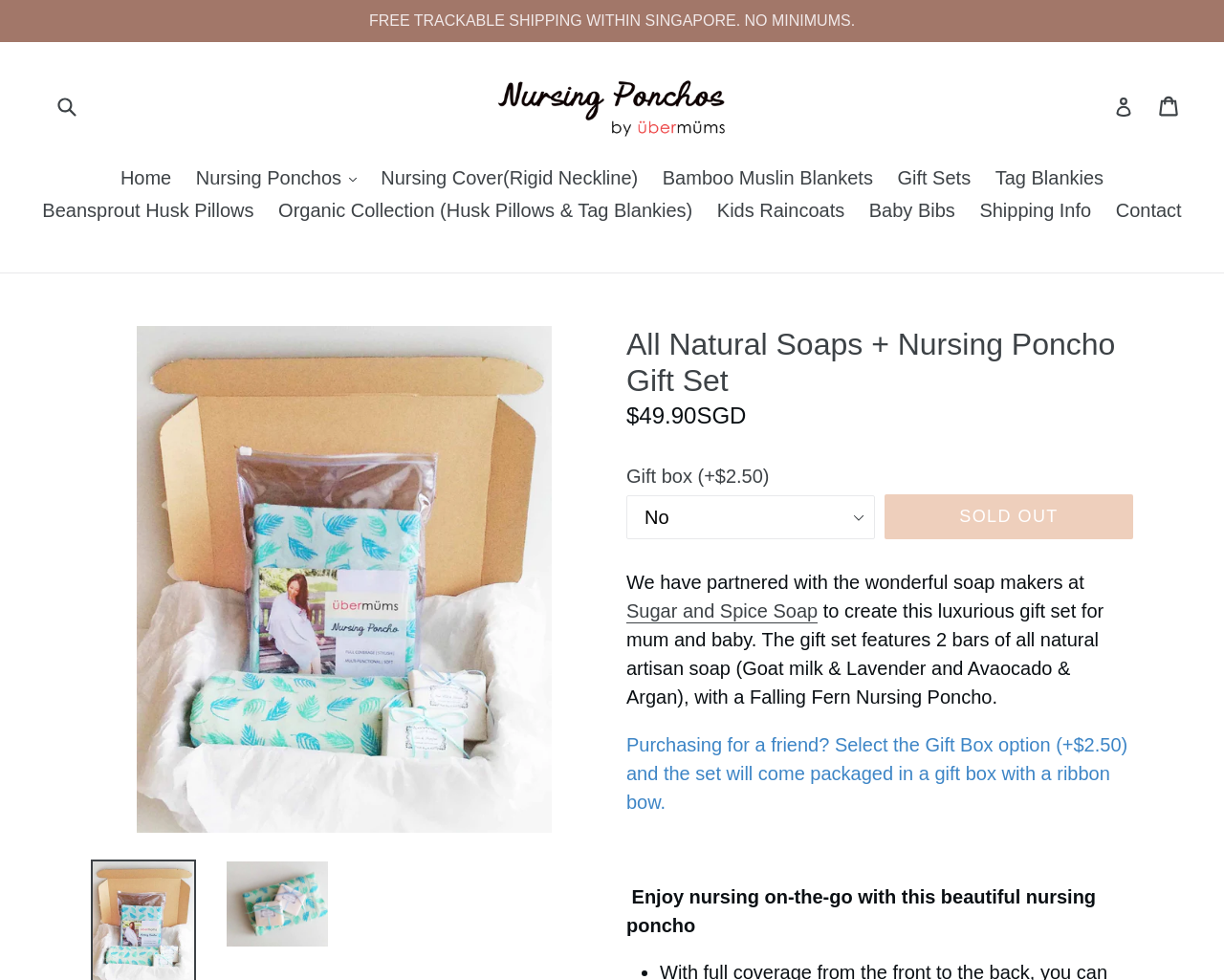Can you provide the bounding box coordinates for the element that should be clicked to implement the instruction: "Go to Nursing Ponchos by Ubermums"?

[0.402, 0.072, 0.598, 0.143]